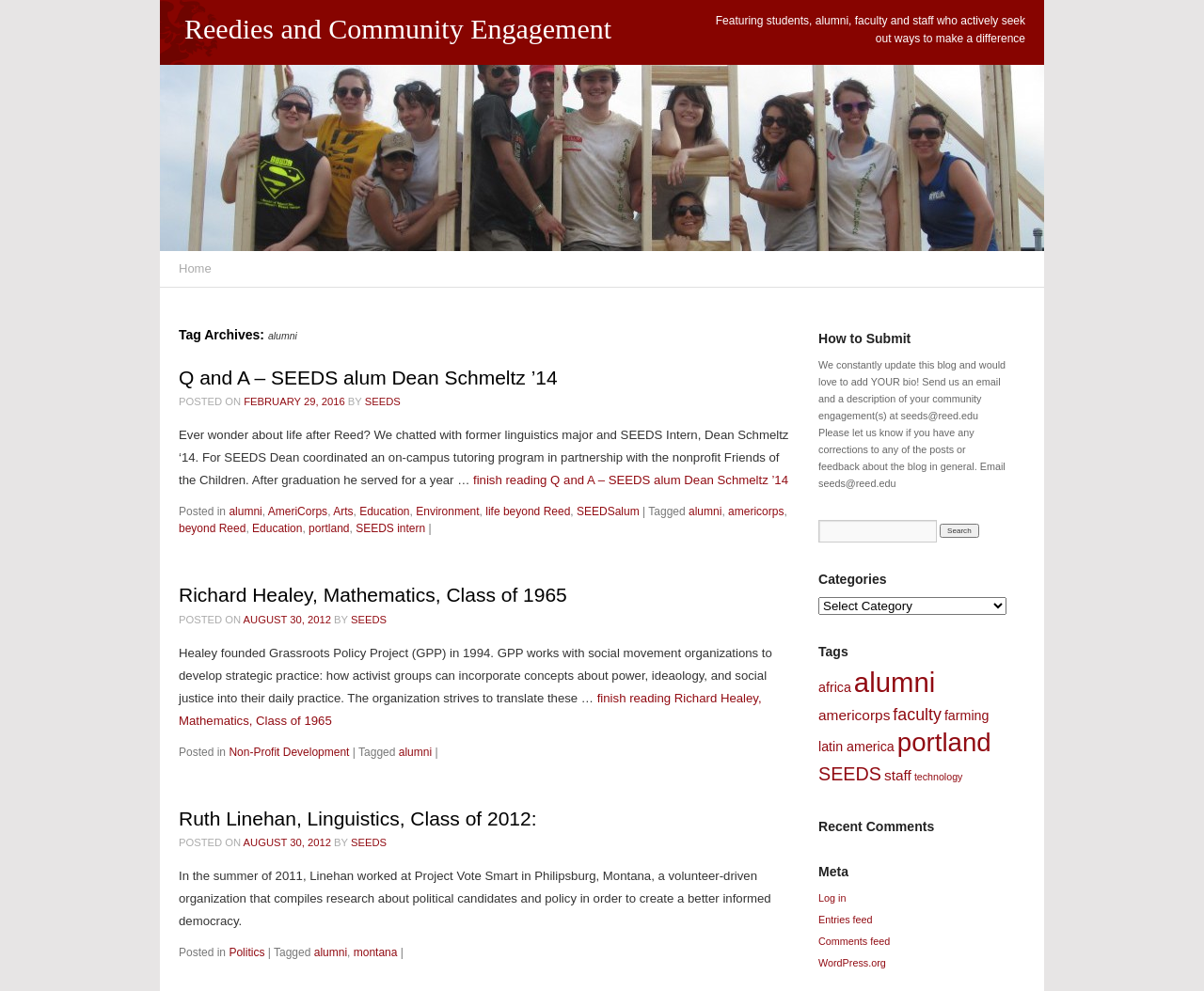Locate the bounding box coordinates of the area you need to click to fulfill this instruction: 'Filter by alumni category'. The coordinates must be in the form of four float numbers ranging from 0 to 1: [left, top, right, bottom].

[0.68, 0.602, 0.836, 0.62]